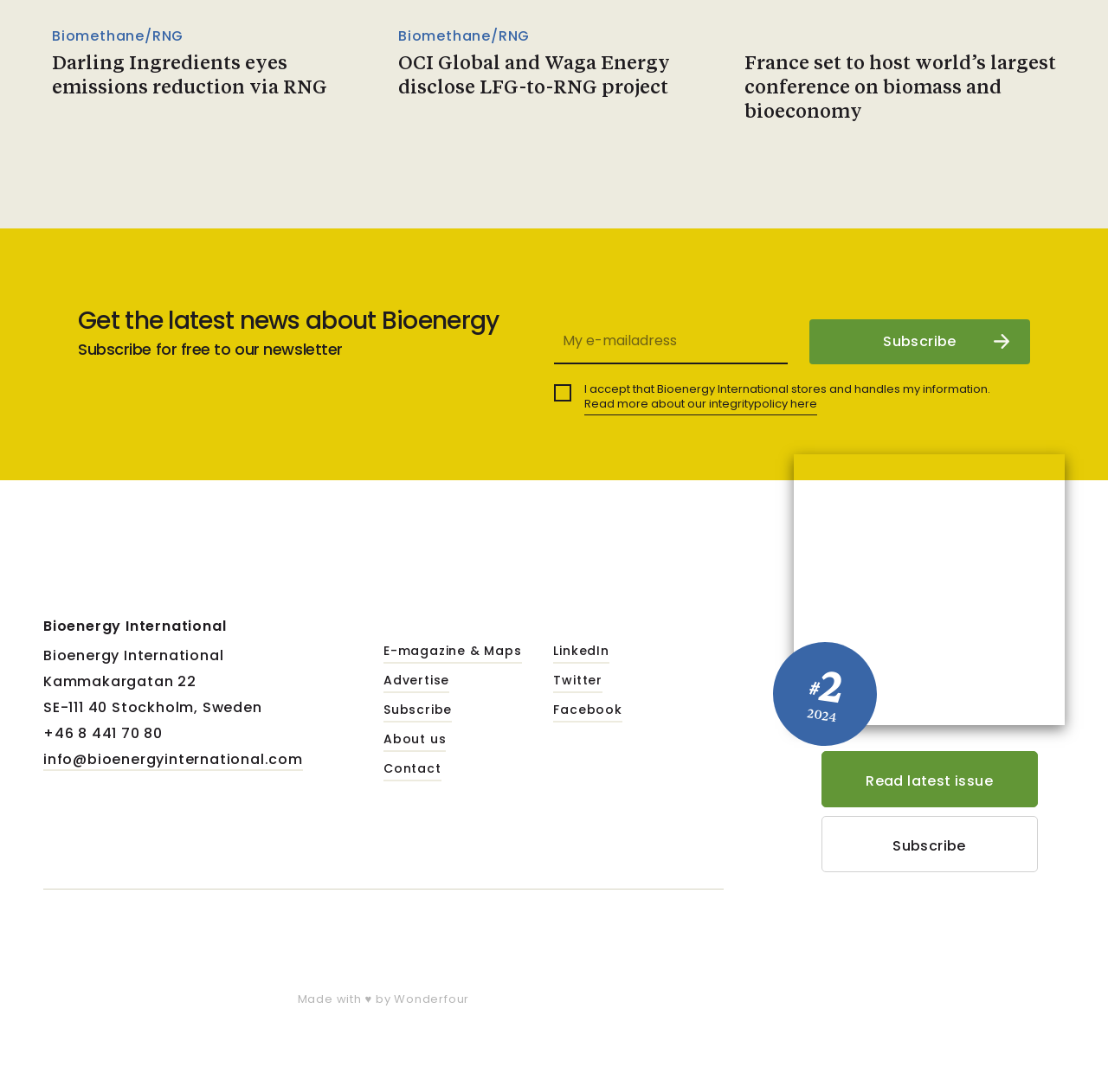Provide the bounding box coordinates for the UI element that is described as: "Read latest issue".

[0.741, 0.687, 0.936, 0.739]